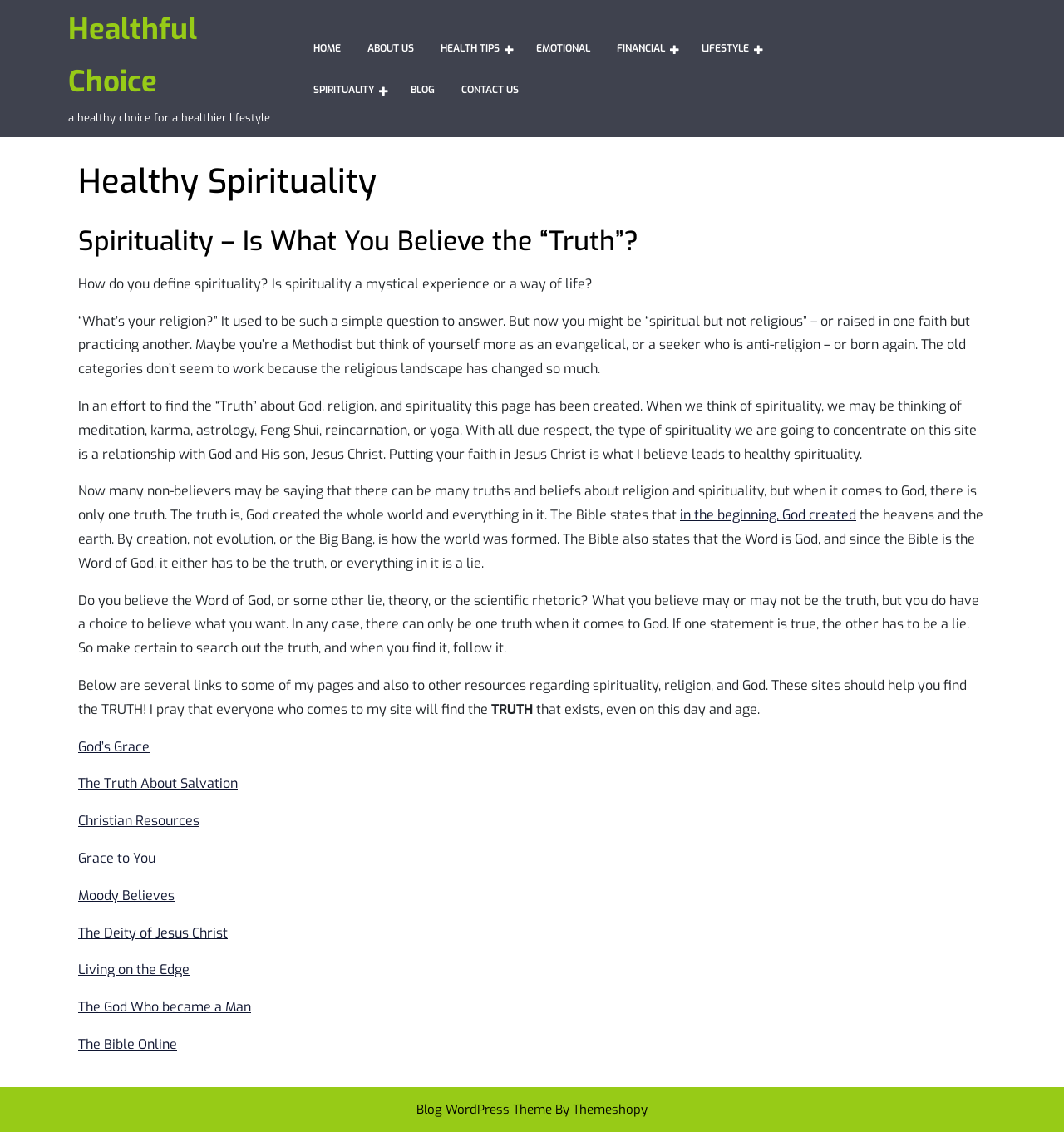Summarize the contents and layout of the webpage in detail.

This webpage is about healthy spirituality, with a focus on Christianity and the importance of faith in Jesus Christ. At the top, there is a navigation menu with links to various sections, including "HOME", "ABOUT US", "HEALTH TIPS", "EMOTIONAL", "FINANCIAL", "LIFESTYLE", "SPIRITUALITY", "BLOG", and "CONTACT US". 

Below the navigation menu, there is a main section with a heading "Healthy Spirituality" and a subheading "Spirituality – Is What You Believe the “Truth”?" followed by several paragraphs of text discussing the concept of spirituality, the importance of finding the truth about God, and the role of faith in Jesus Christ in achieving healthy spirituality.

The text is divided into several sections, with headings and subheadings, and includes links to other resources and pages related to spirituality, religion, and God. There are also several links to external resources, including Christian websites and online Bible resources.

At the bottom of the page, there is a footer section with a link to the blog's WordPress theme and a credit to the theme's creator. Overall, the webpage has a simple and clean layout, with a focus on presenting information and resources related to healthy spirituality and Christianity.